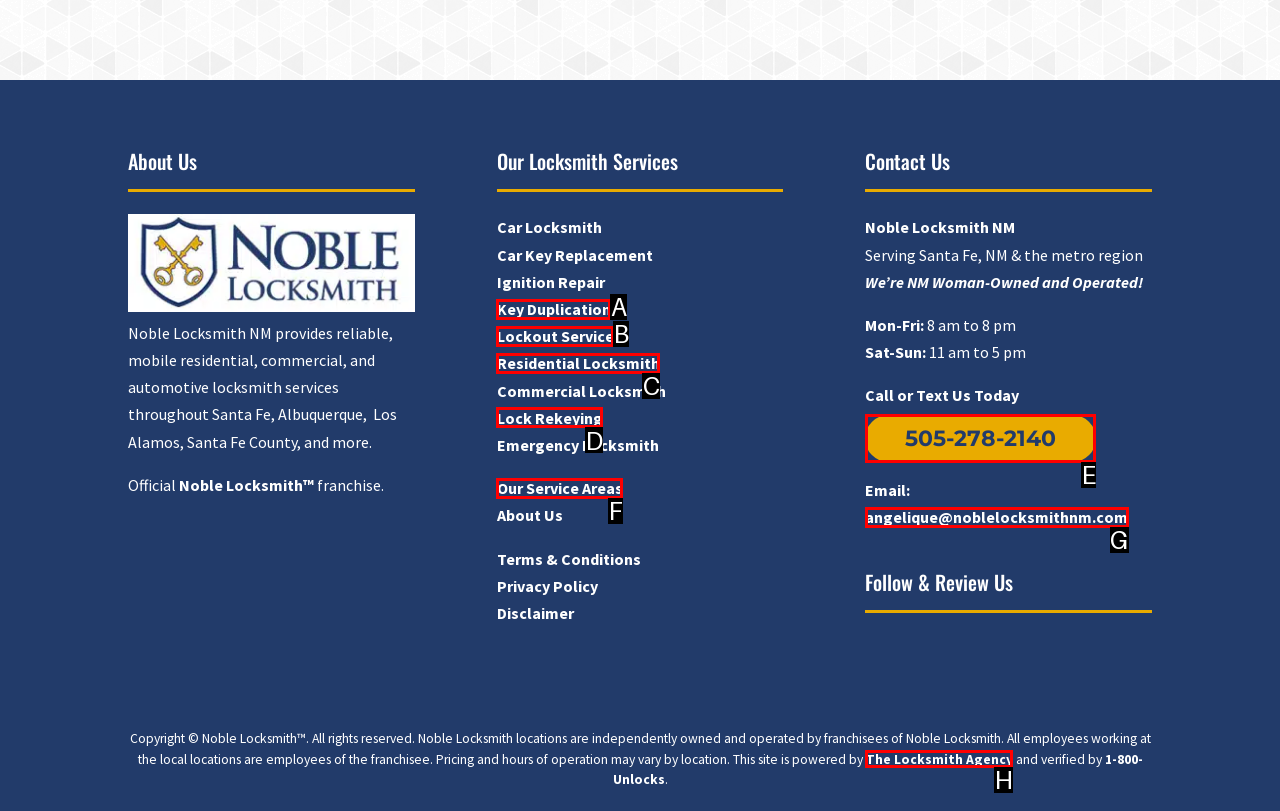Which lettered option should be clicked to achieve the task: Contact Noble Locksmith NM by phone? Choose from the given choices.

E